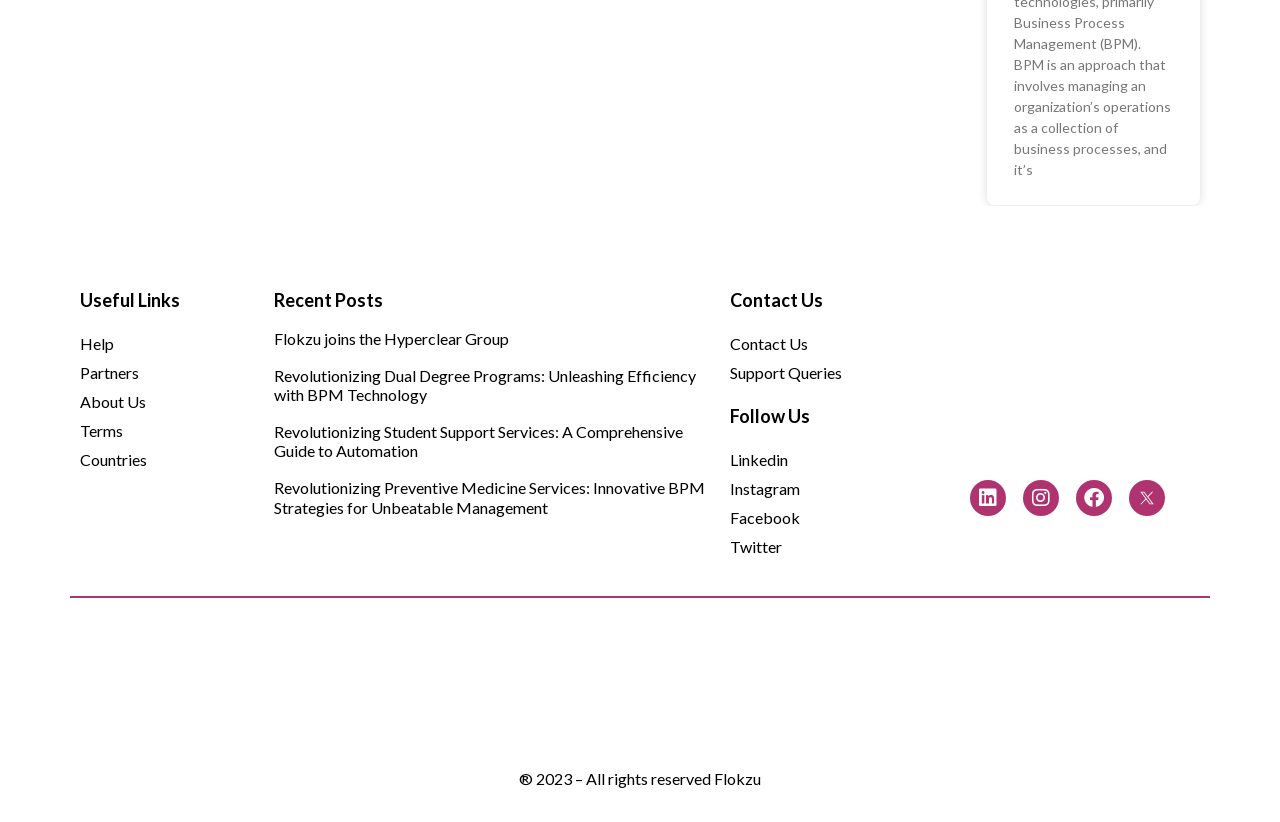Based on the image, give a detailed response to the question: How many social media links are provided in the 'Follow Us' section?

The number of social media links can be determined by counting the link elements with bounding box coordinates [0.57, 0.541, 0.715, 0.577], [0.57, 0.577, 0.715, 0.612], [0.57, 0.612, 0.715, 0.648], and [0.57, 0.648, 0.715, 0.683]. These links correspond to Linkedin, Instagram, Facebook, and Twitter, respectively.